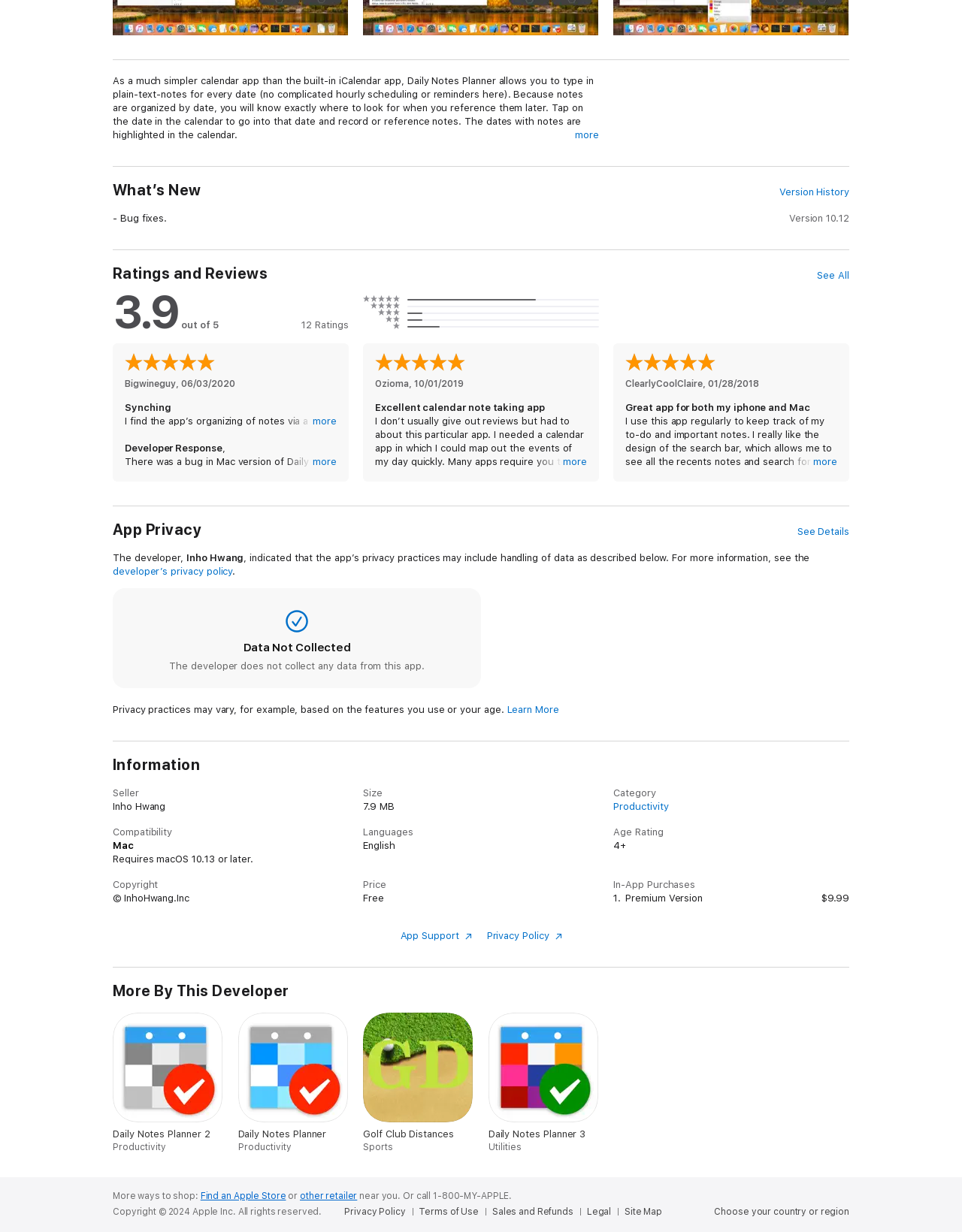Bounding box coordinates are given in the format (top-left x, top-left y, bottom-right x, bottom-right y). All values should be floating point numbers between 0 and 1. Provide the bounding box coordinate for the UI element described as: Terms of Use

[0.436, 0.979, 0.505, 0.988]